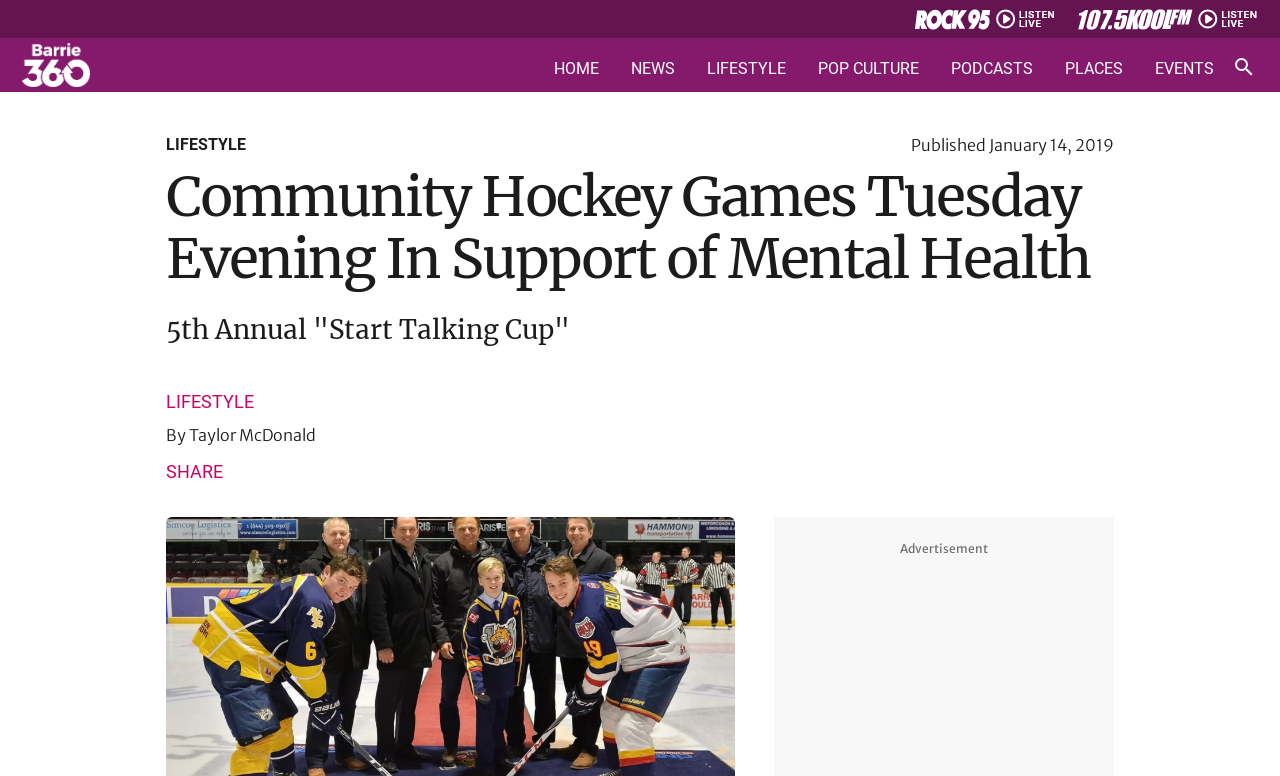Find the bounding box coordinates of the clickable element required to execute the following instruction: "open search". Provide the coordinates as four float numbers between 0 and 1, i.e., [left, top, right, bottom].

[0.961, 0.068, 0.983, 0.104]